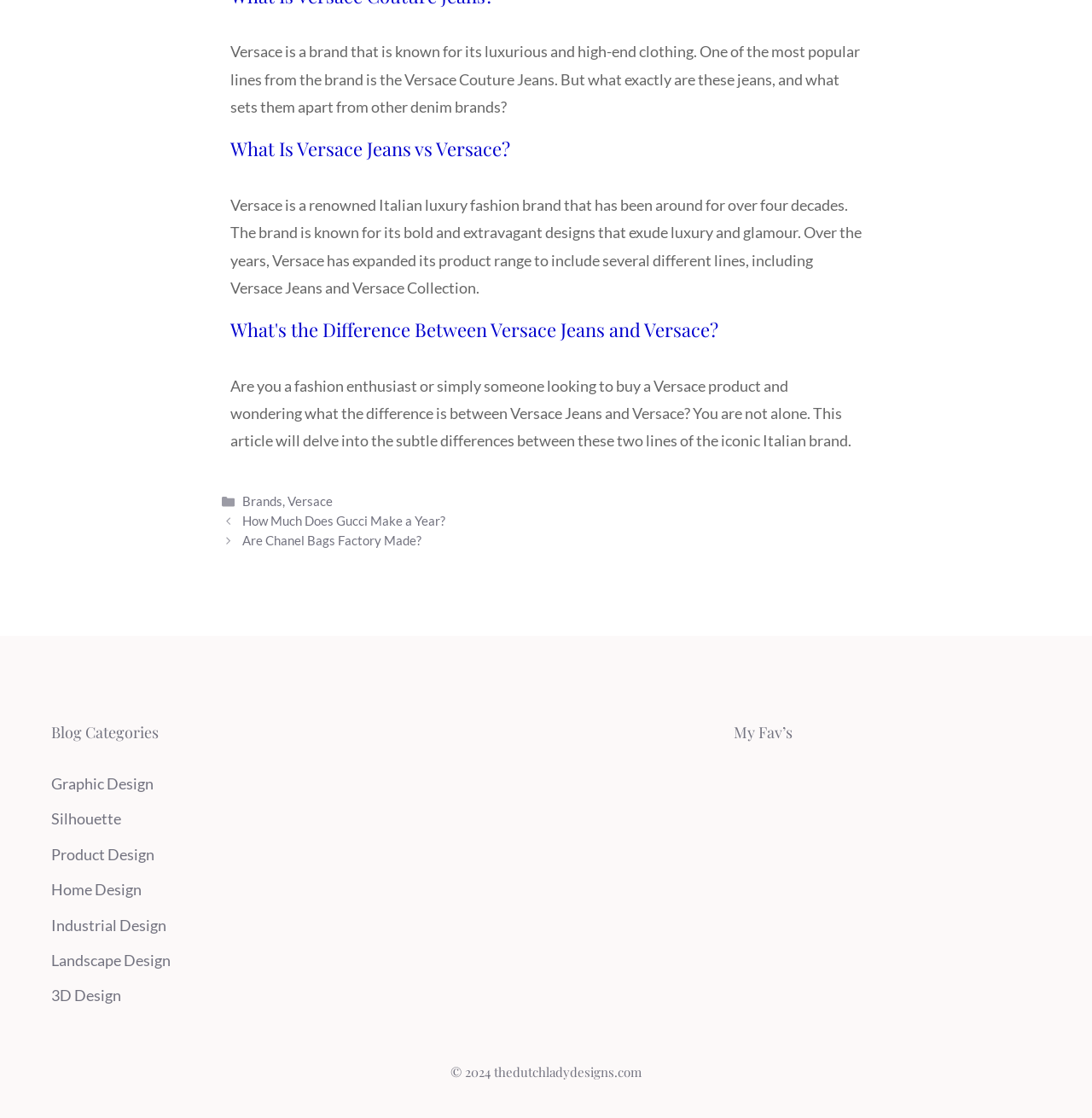Please determine the bounding box coordinates of the element to click on in order to accomplish the following task: "Click on 'Brands'". Ensure the coordinates are four float numbers ranging from 0 to 1, i.e., [left, top, right, bottom].

[0.222, 0.441, 0.259, 0.455]